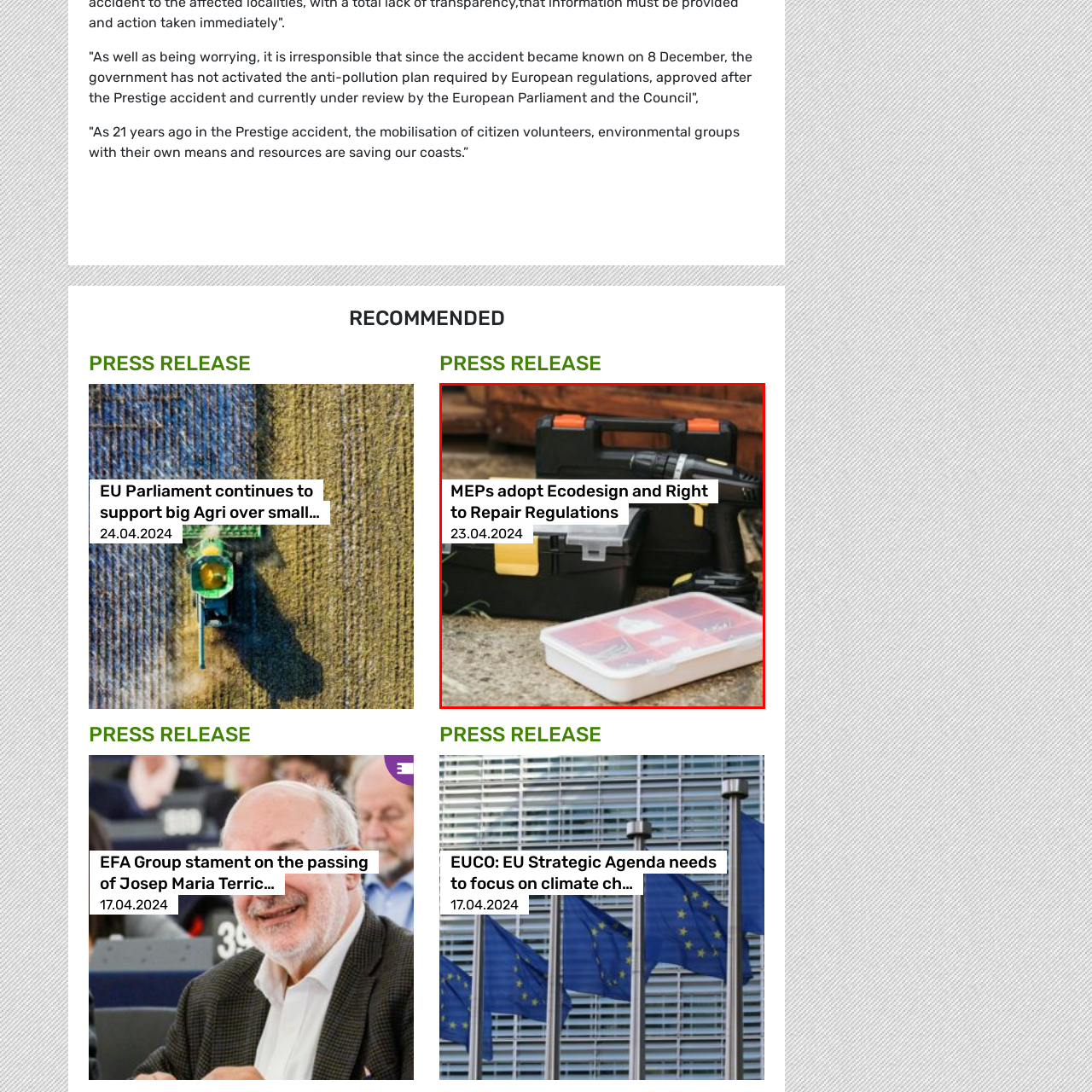Review the image segment marked with the grey border and deliver a thorough answer to the following question, based on the visual information provided: 
What is represented by the toolbox and drill in the image?

The caption states that the image 'visually reinforces the concept of repair and maintenance', and the toolbox and drill are likely the visual elements that represent this concept. The presence of these tools suggests that the image is highlighting the importance of repair and maintenance in the context of the Ecodesign and Right to Repair Regulations.